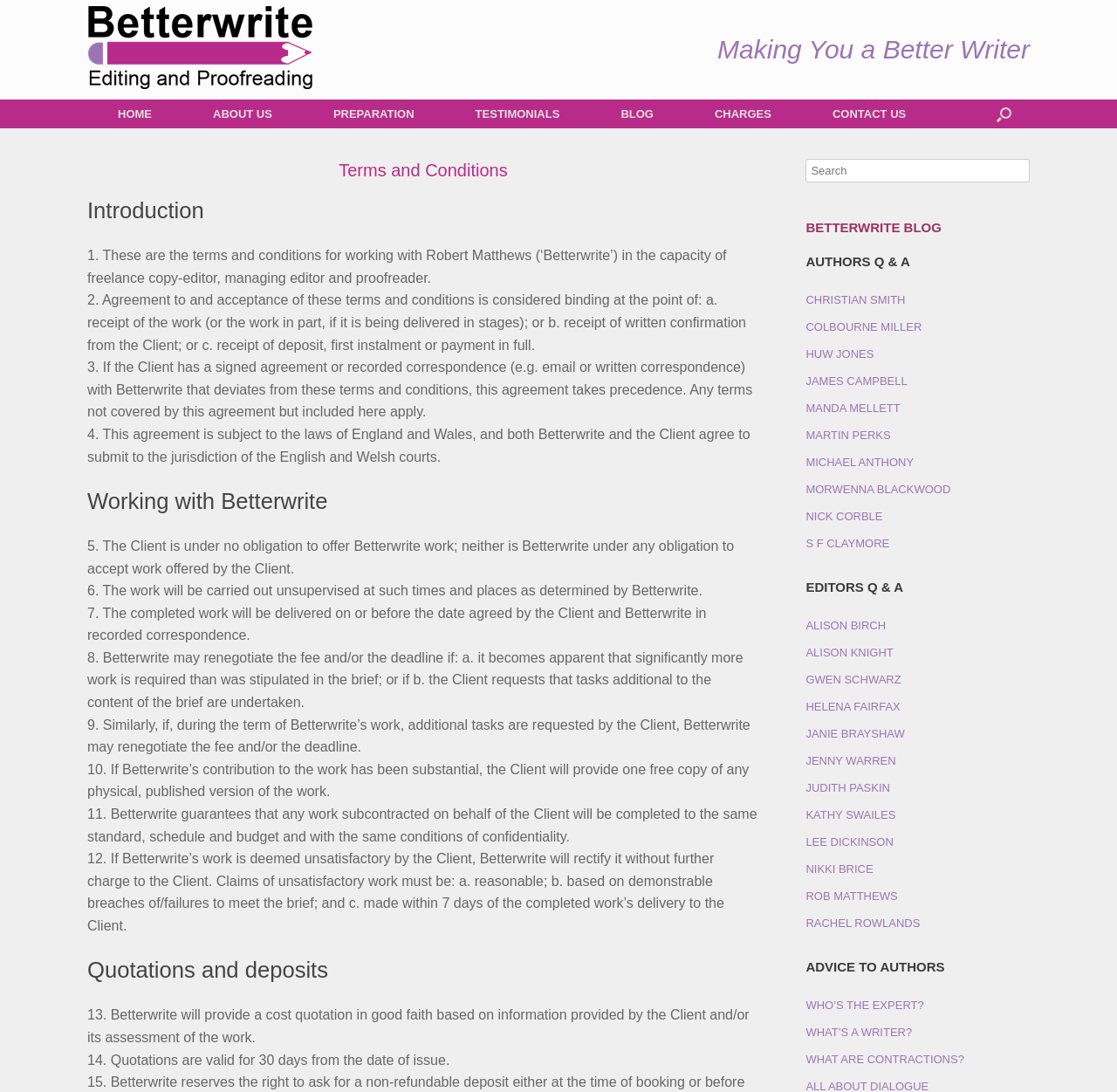What is the main heading displayed on the webpage? Please provide the text.

Terms and Conditions